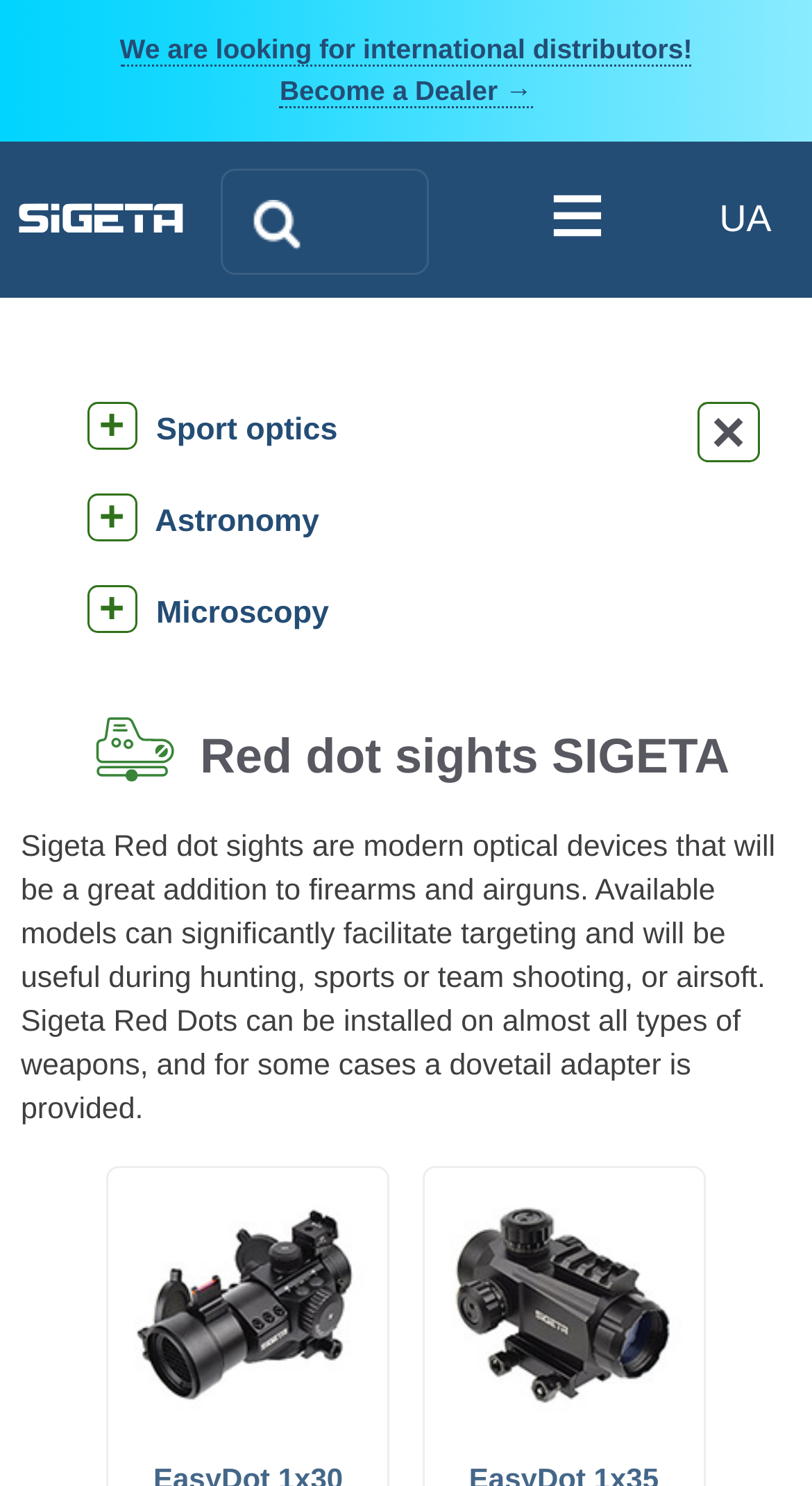Utilize the details in the image to give a detailed response to the question: What is the purpose of Sigeta Red Dots?

According to the StaticText element with a bounding box of [0.026, 0.559, 0.955, 0.758], Sigeta Red Dots can significantly facilitate targeting and will be useful during hunting, sports or team shooting, or airsoft.